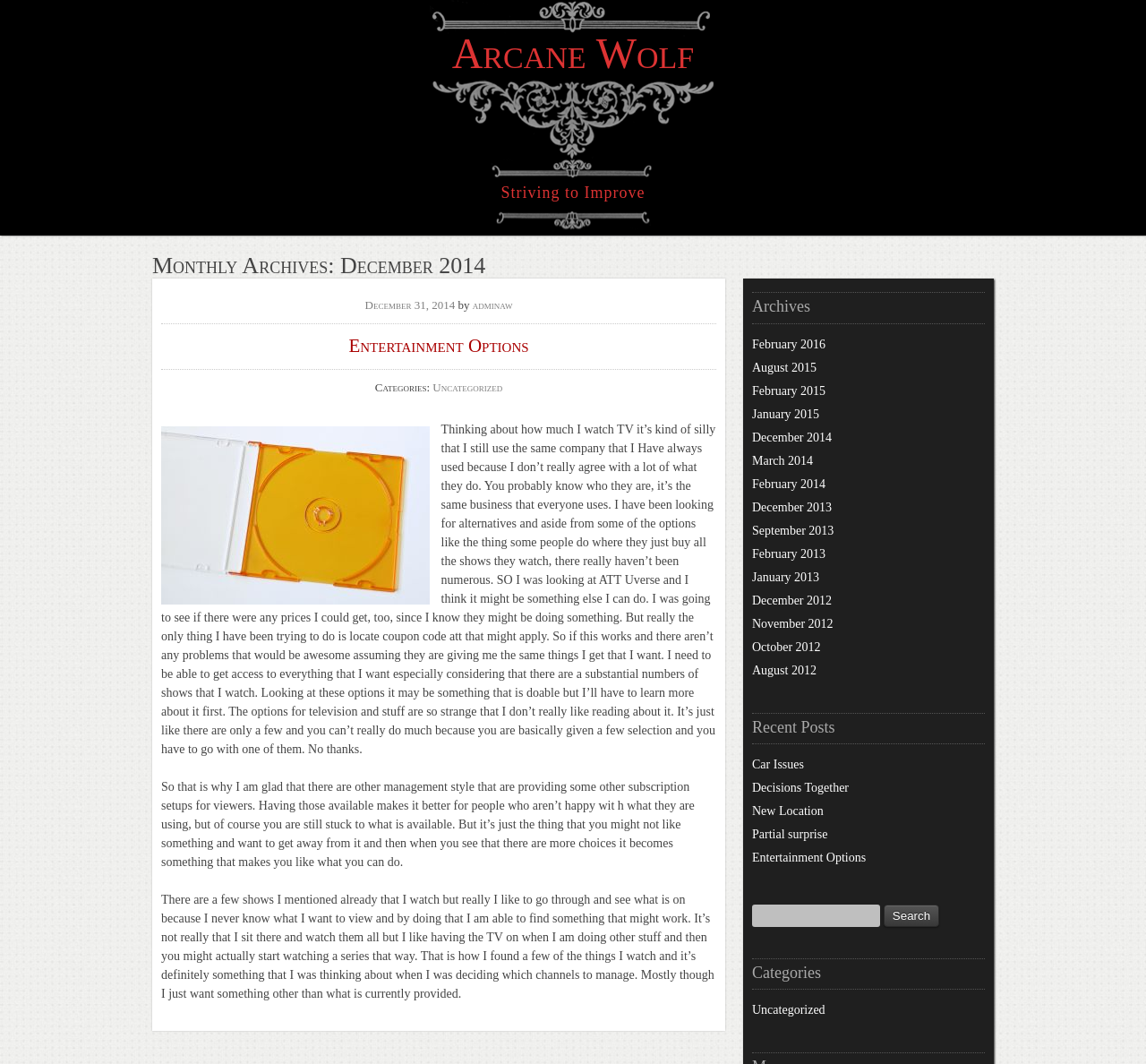Kindly respond to the following question with a single word or a brief phrase: 
What is the author of the post 'Entertainment Options'?

adminaw